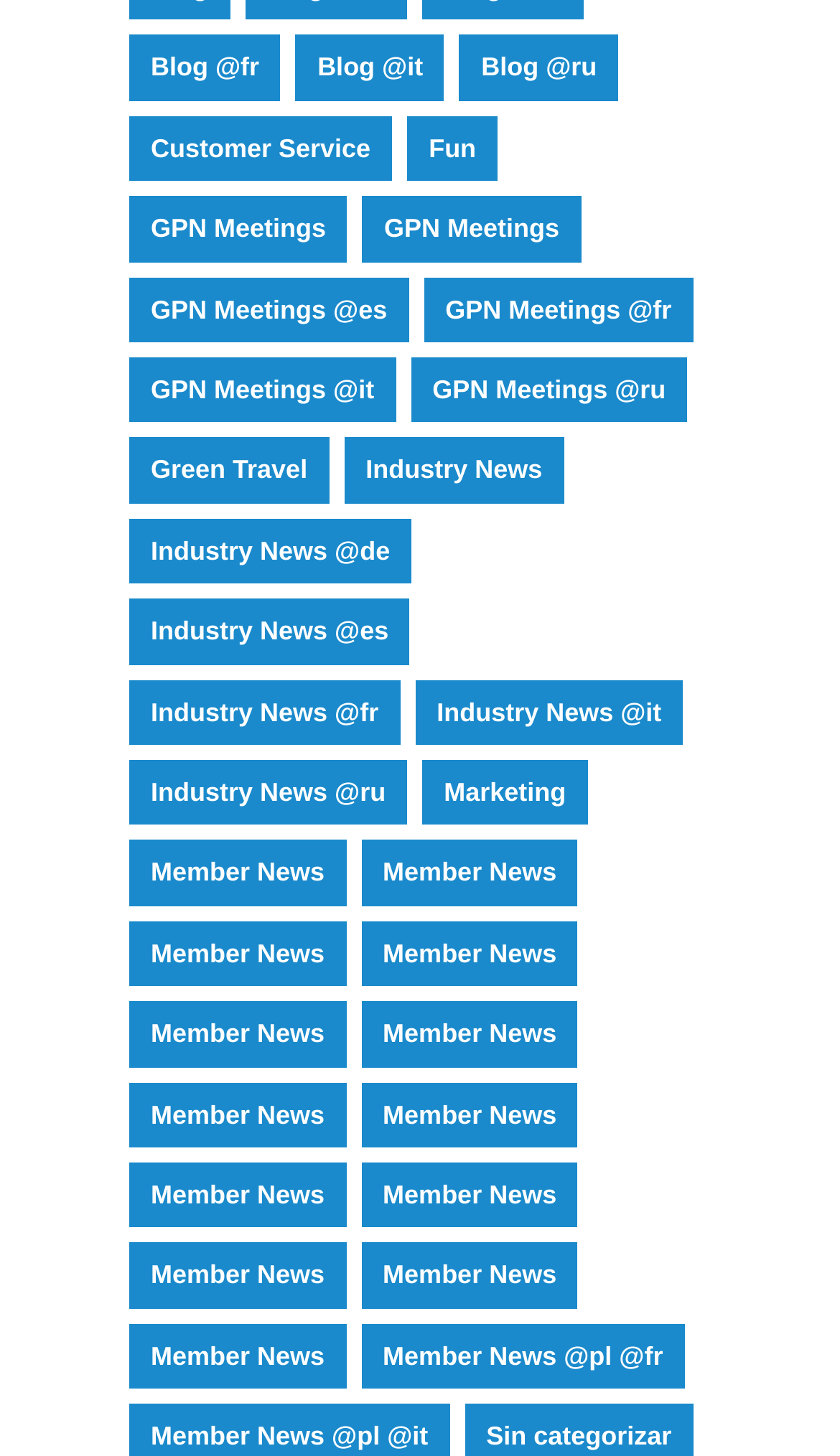Locate the bounding box coordinates of the clickable region necessary to complete the following instruction: "Access customer service". Provide the coordinates in the format of four float numbers between 0 and 1, i.e., [left, top, right, bottom].

[0.154, 0.08, 0.467, 0.125]